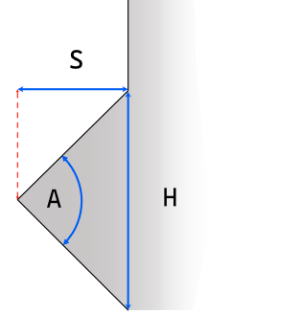Reply to the question with a single word or phrase:
What is the significance of the Tool Angle in the diagram?

Crucial for tool's performance